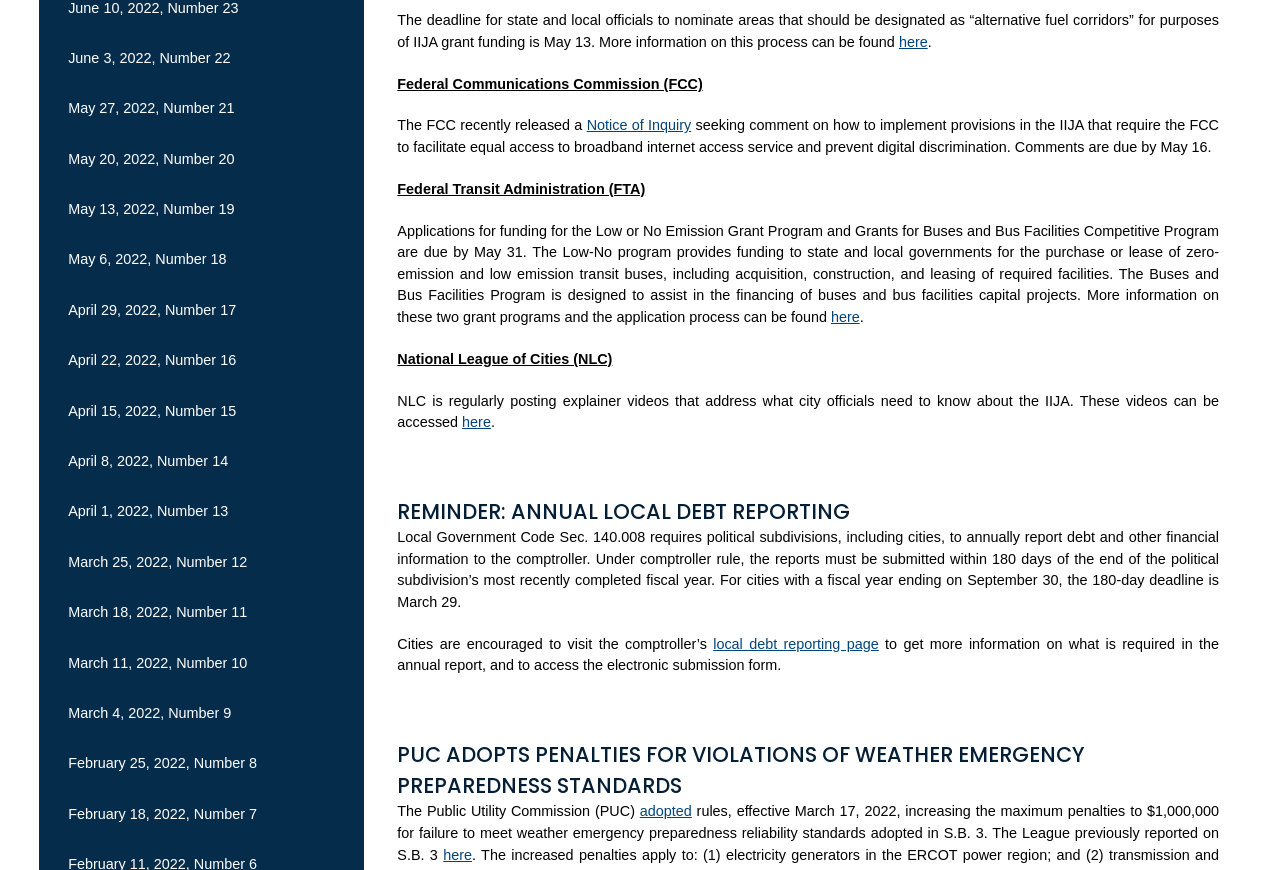Please determine the bounding box coordinates of the section I need to click to accomplish this instruction: "Learn more about the process of nominating areas for alternative fuel corridors".

[0.702, 0.039, 0.725, 0.057]